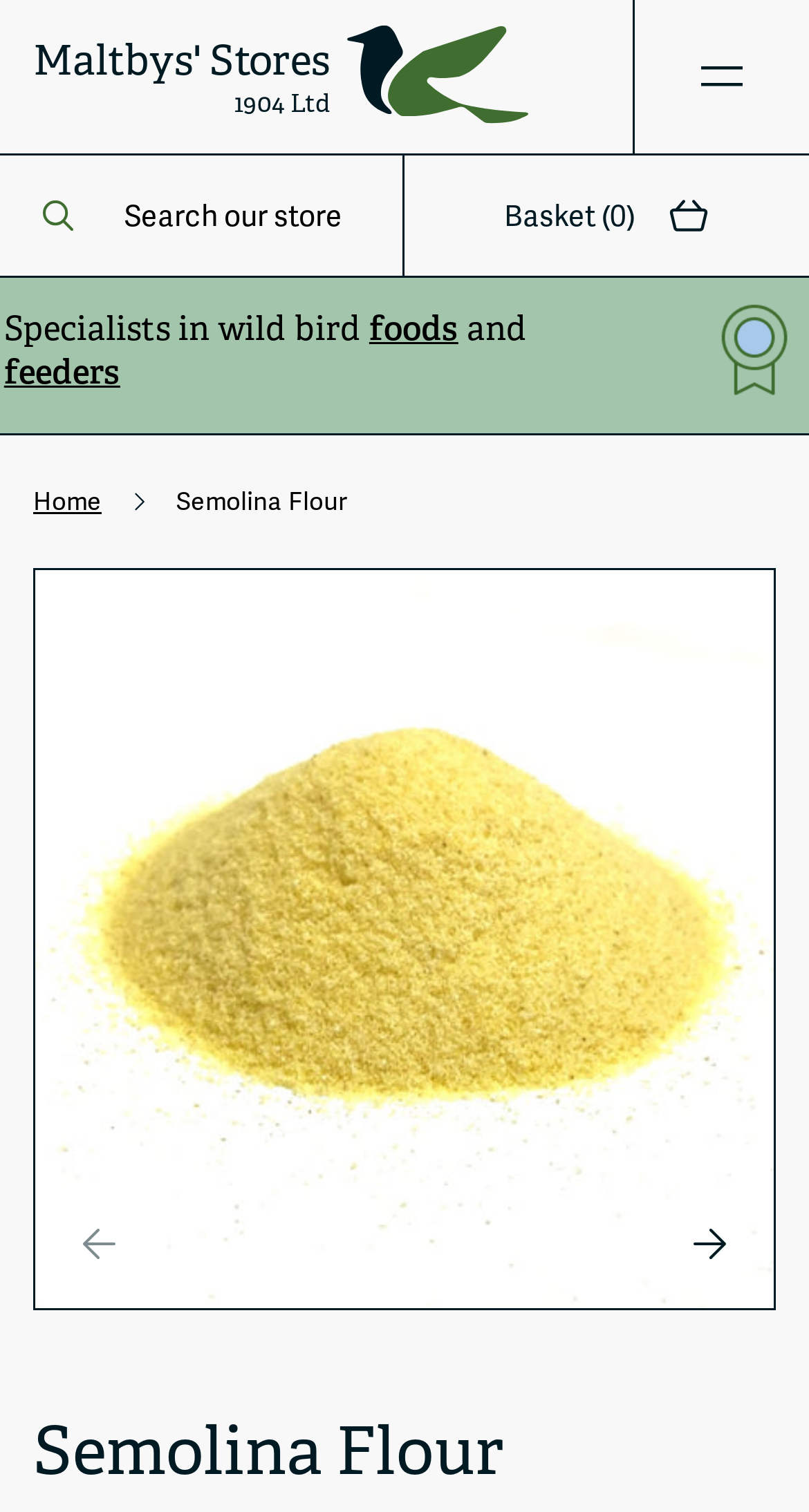What is the shipping policy?
Examine the image and give a concise answer in one word or a short phrase.

Free shipping on all orders